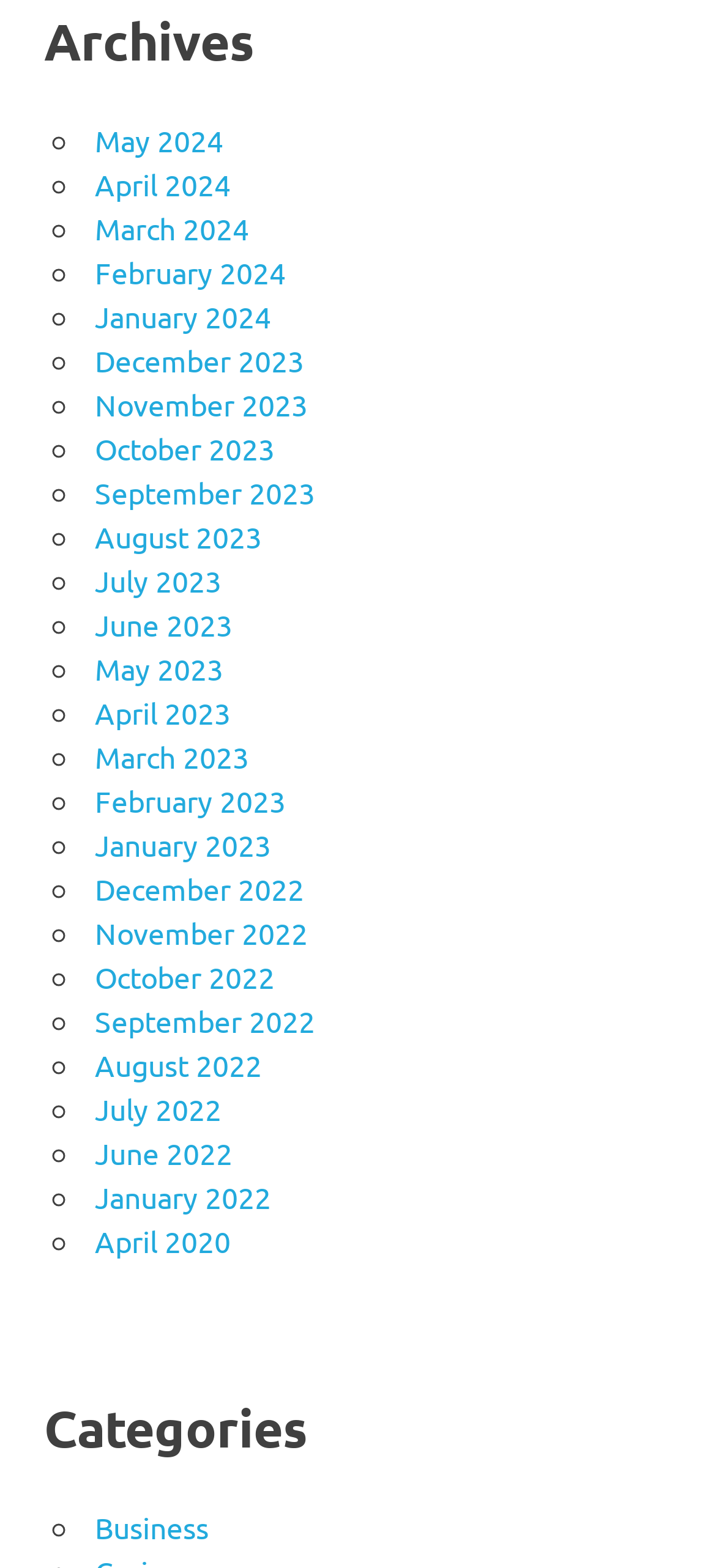Using the given description, provide the bounding box coordinates formatted as (top-left x, top-left y, bottom-right x, bottom-right y), with all values being floating point numbers between 0 and 1. Description: January 2024

[0.133, 0.189, 0.379, 0.212]